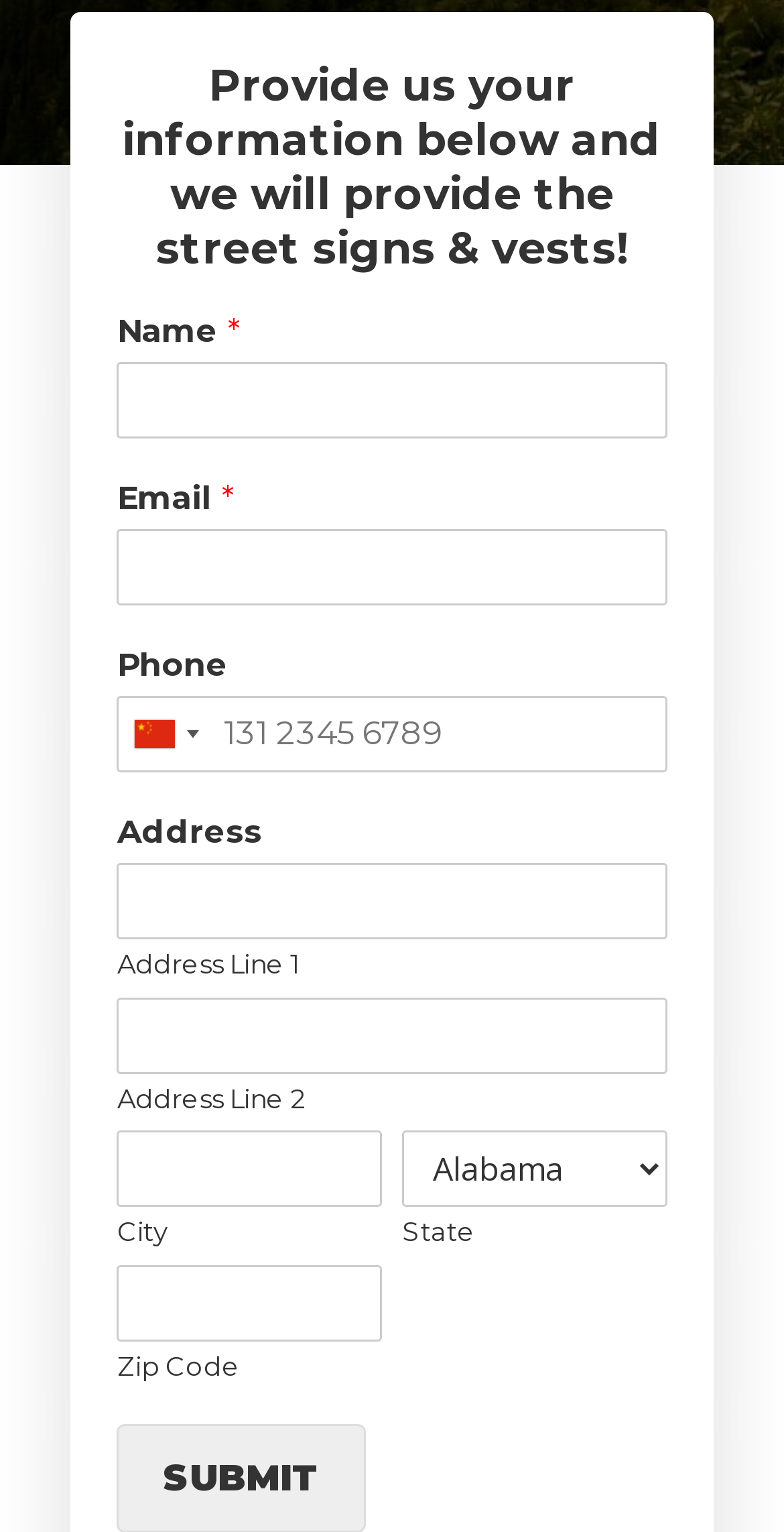Determine the bounding box coordinates of the clickable region to follow the instruction: "Choose your state".

[0.514, 0.738, 0.85, 0.788]